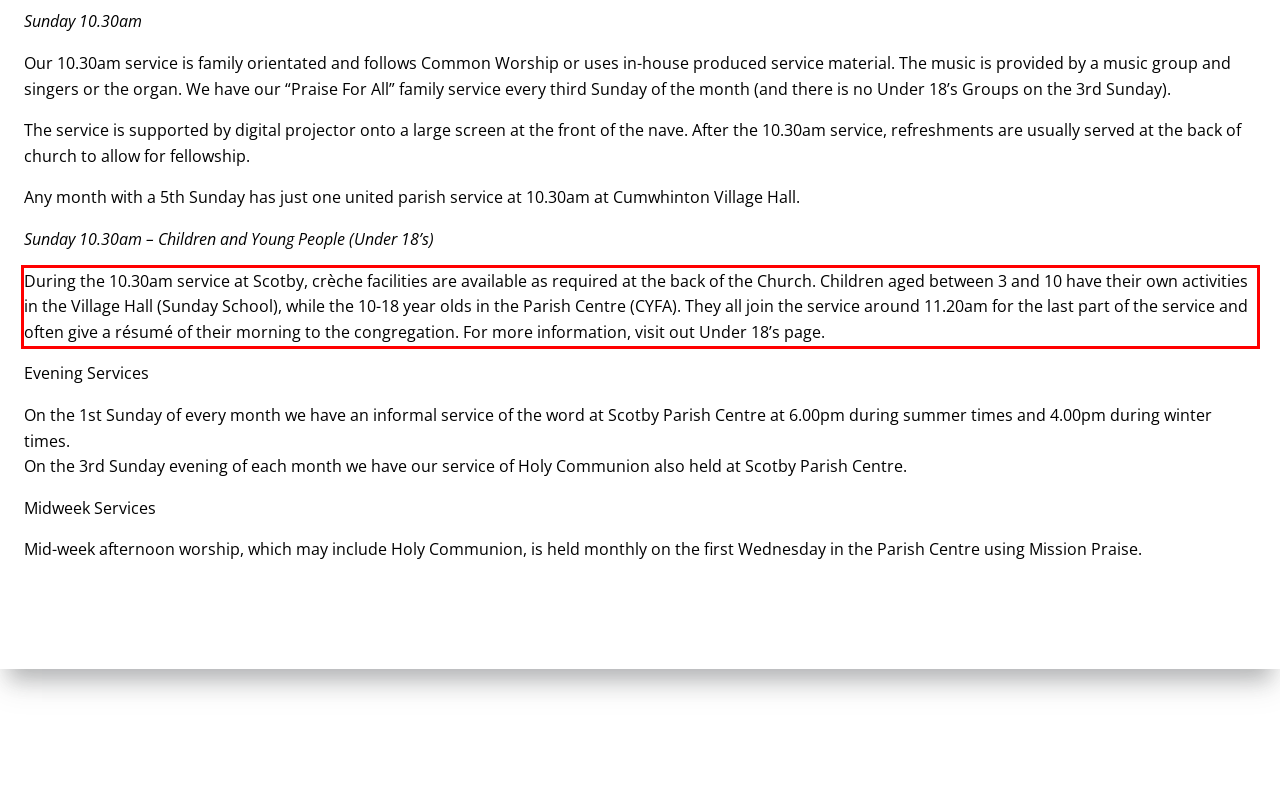Given a screenshot of a webpage with a red bounding box, please identify and retrieve the text inside the red rectangle.

During the 10.30am service at Scotby, crèche facilities are available as required at the back of the Church. Children aged between 3 and 10 have their own activities in the Village Hall (Sunday School), while the 10-18 year olds in the Parish Centre (CYFA). They all join the service around 11.20am for the last part of the service and often give a résumé of their morning to the congregation. For more information, visit out Under 18’s page.